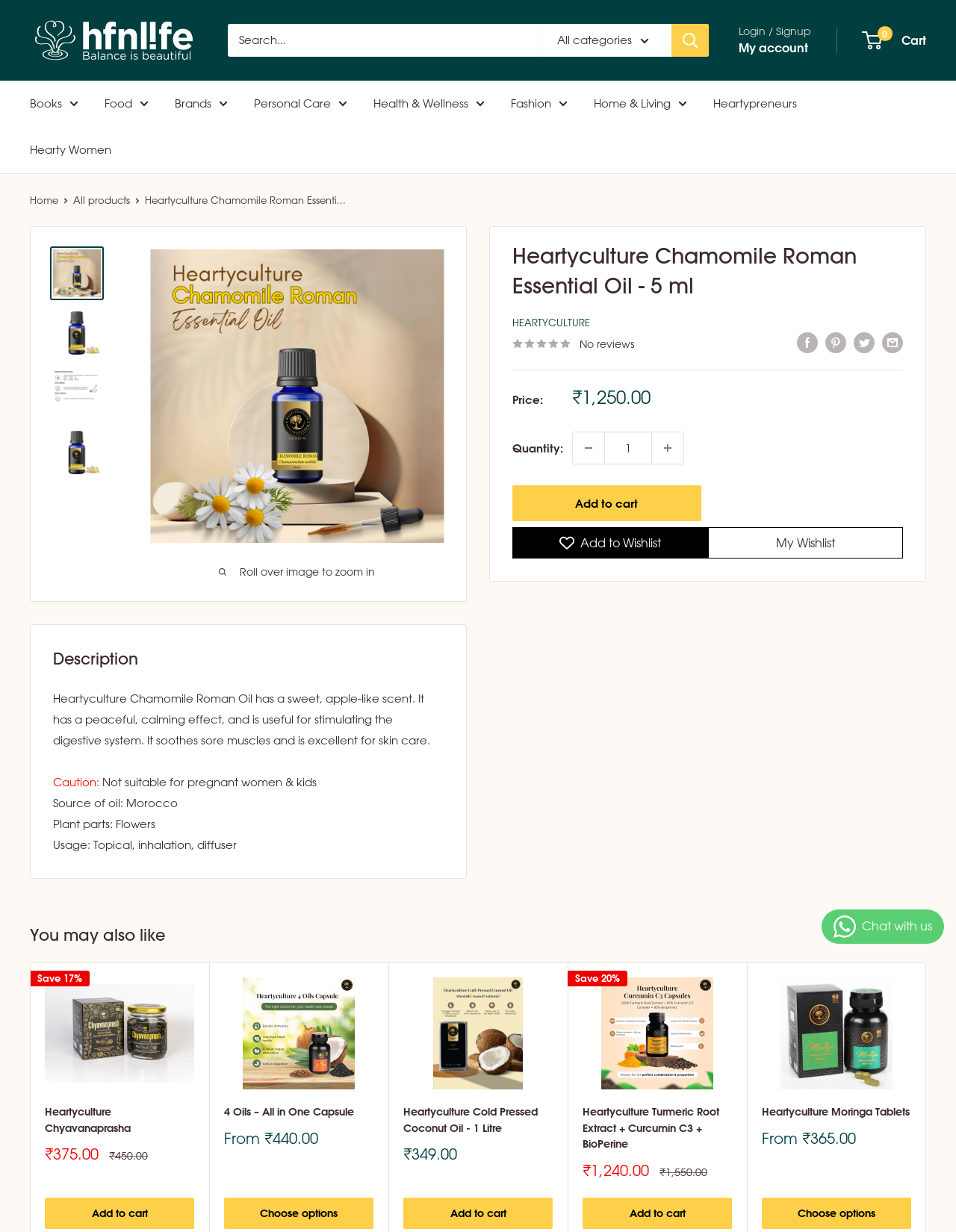Determine the bounding box coordinates of the section I need to click to execute the following instruction: "Add to cart". Provide the coordinates as four float numbers between 0 and 1, i.e., [left, top, right, bottom].

[0.536, 0.394, 0.733, 0.423]